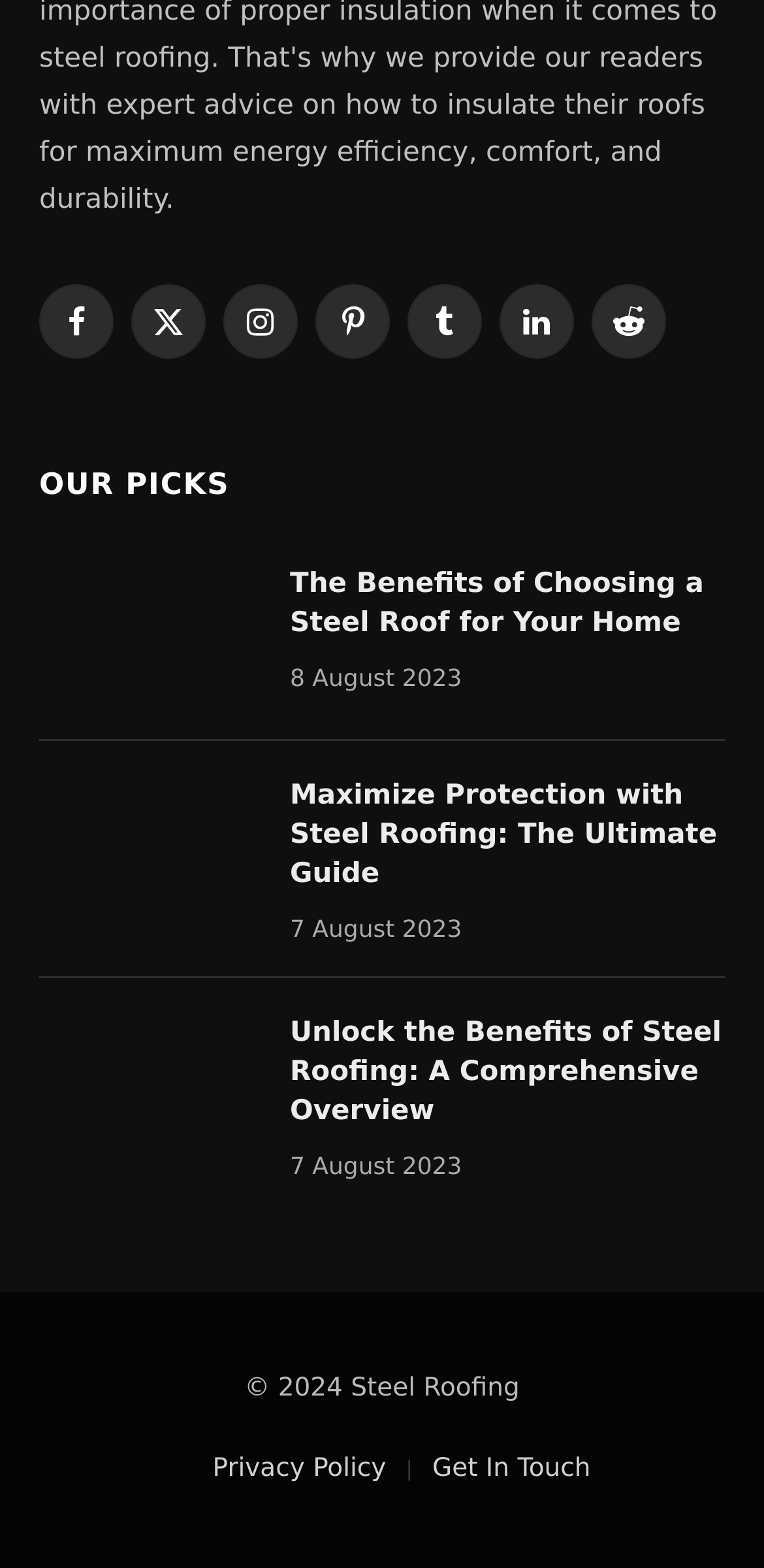Identify the bounding box coordinates of the area you need to click to perform the following instruction: "Open Facebook".

[0.051, 0.181, 0.149, 0.228]